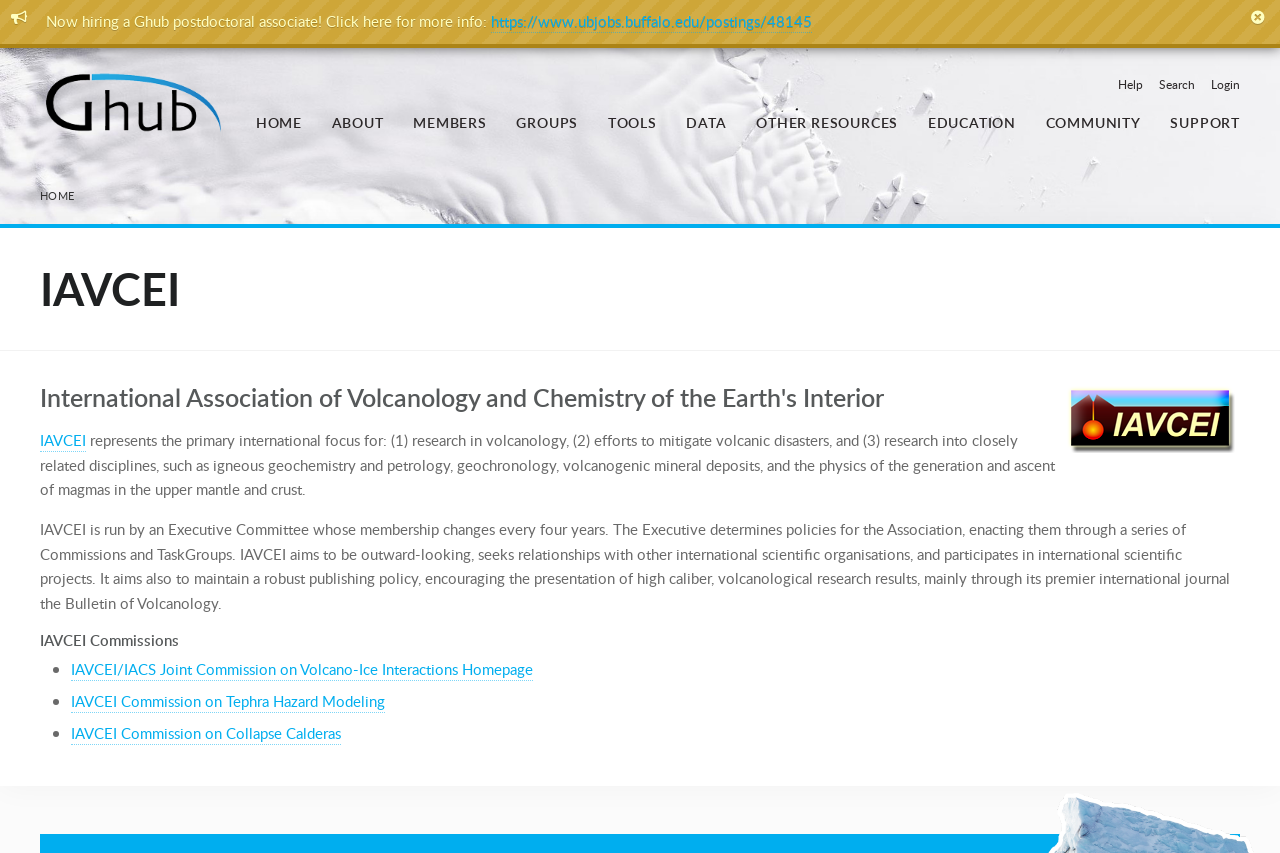Specify the bounding box coordinates of the region I need to click to perform the following instruction: "View the IAVCEI Commissions". The coordinates must be four float numbers in the range of 0 to 1, i.e., [left, top, right, bottom].

[0.031, 0.74, 0.969, 0.761]